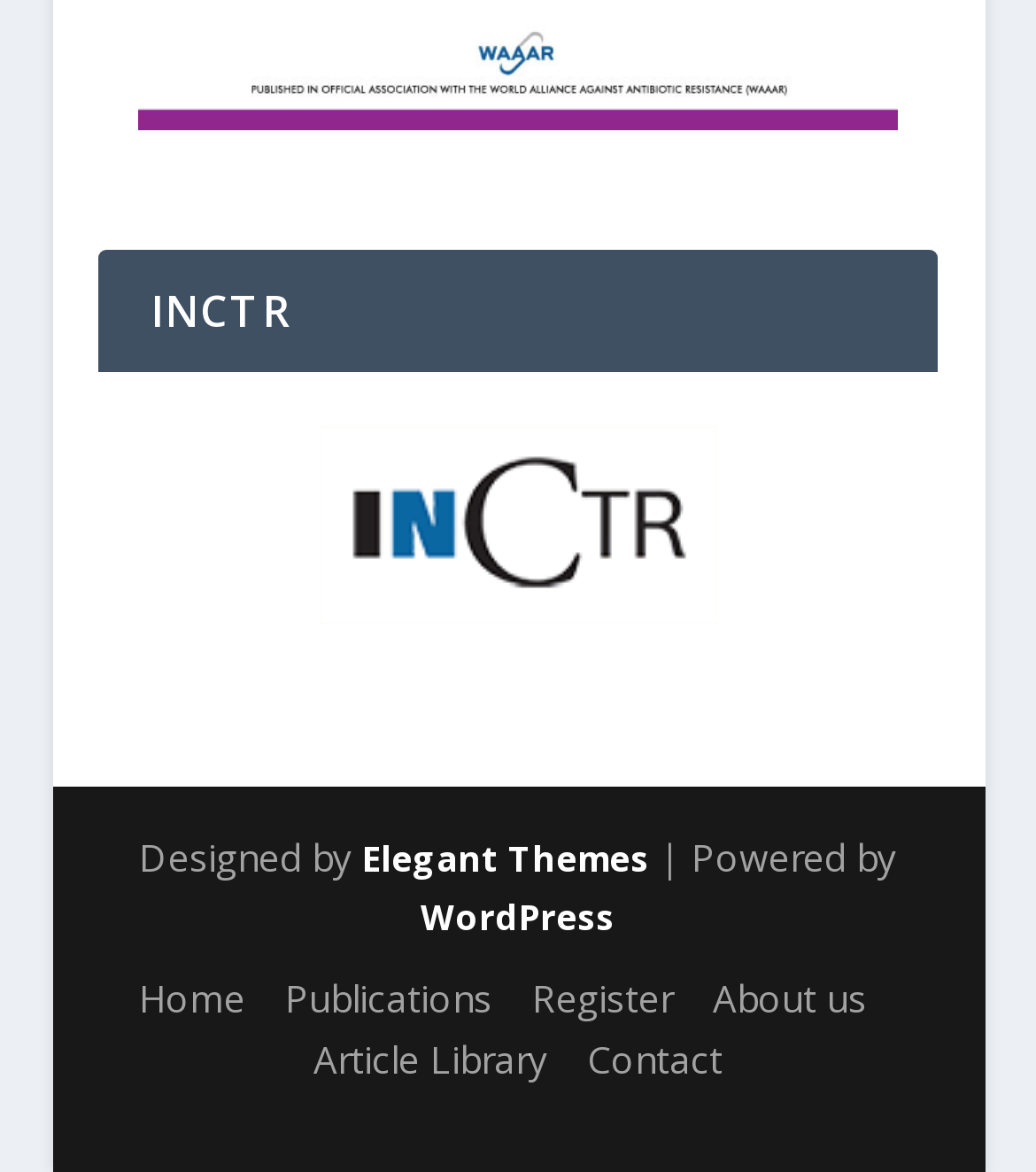Determine the bounding box coordinates for the area that needs to be clicked to fulfill this task: "Contact the website administrators". The coordinates must be given as four float numbers between 0 and 1, i.e., [left, top, right, bottom].

[0.567, 0.883, 0.697, 0.926]